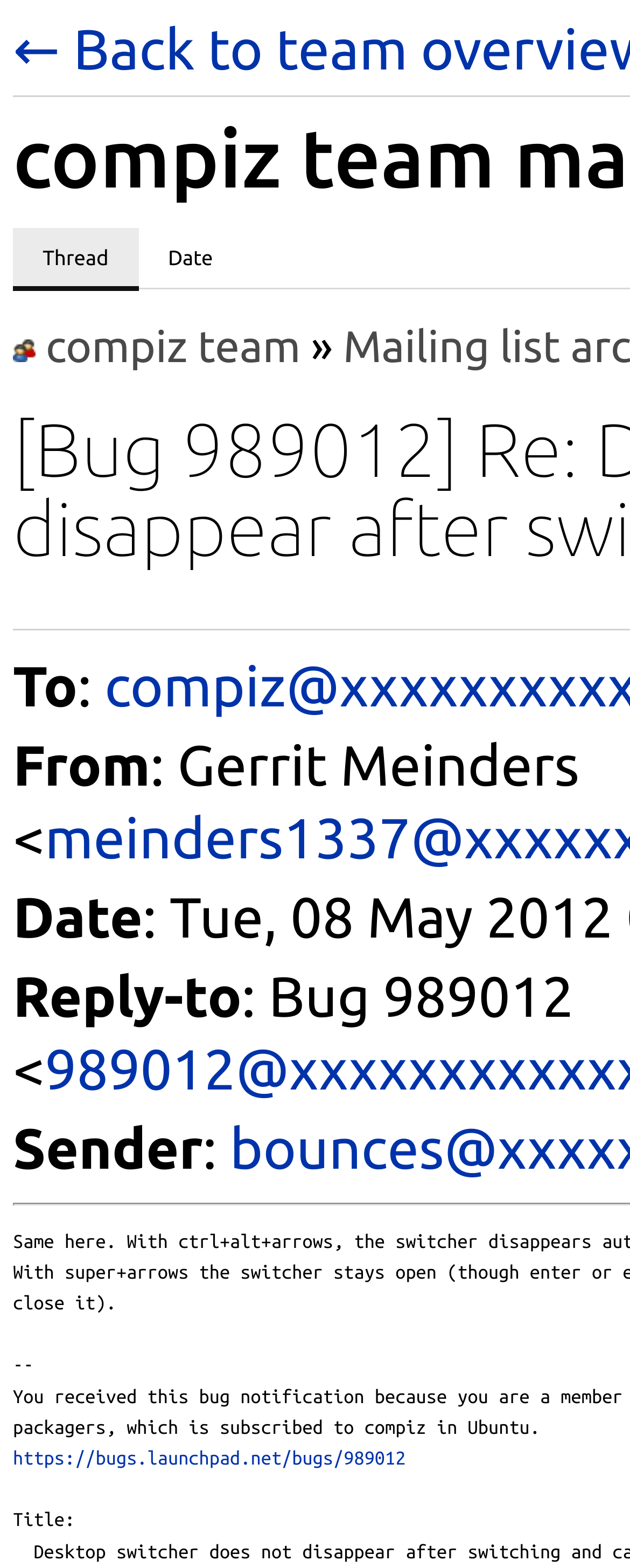Identify the bounding box for the described UI element: "compiz team".

[0.073, 0.206, 0.477, 0.237]